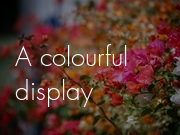Present a detailed portrayal of the image.

The image features a vibrant and thriving garden scene, filled with an array of colorful flowers, prominently showing shades of pink, orange, and white. Overlaying this picturesque display is the title "A colourful display," highlighting the beauty and diversity of the flora captured. This visual representation evokes a sense of joy and appreciation for nature's artistry, likely intended to celebrate the allure of blooming gardens. The meticulously arranged blooms create an inviting atmosphere, perfect for those who admire the wonders of seasonal growth.